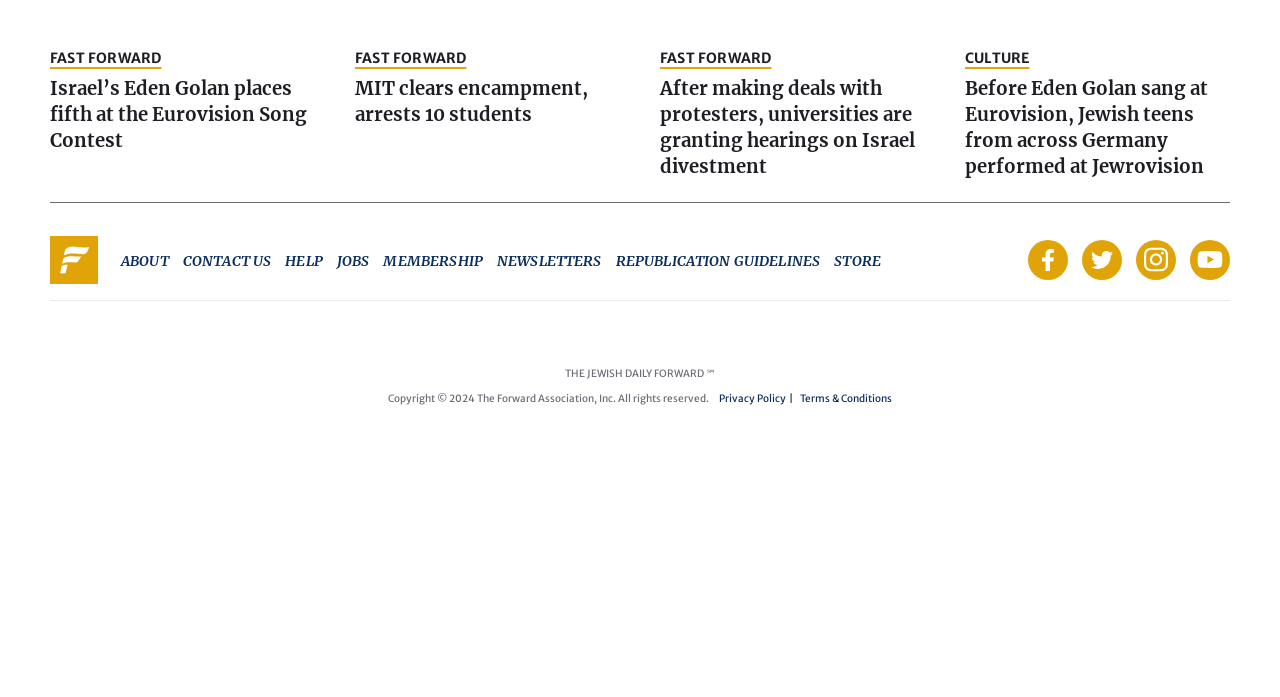Provide your answer in a single word or phrase: 
What is the name of the publication?

THE JEWISH DAILY FORWARD ℠